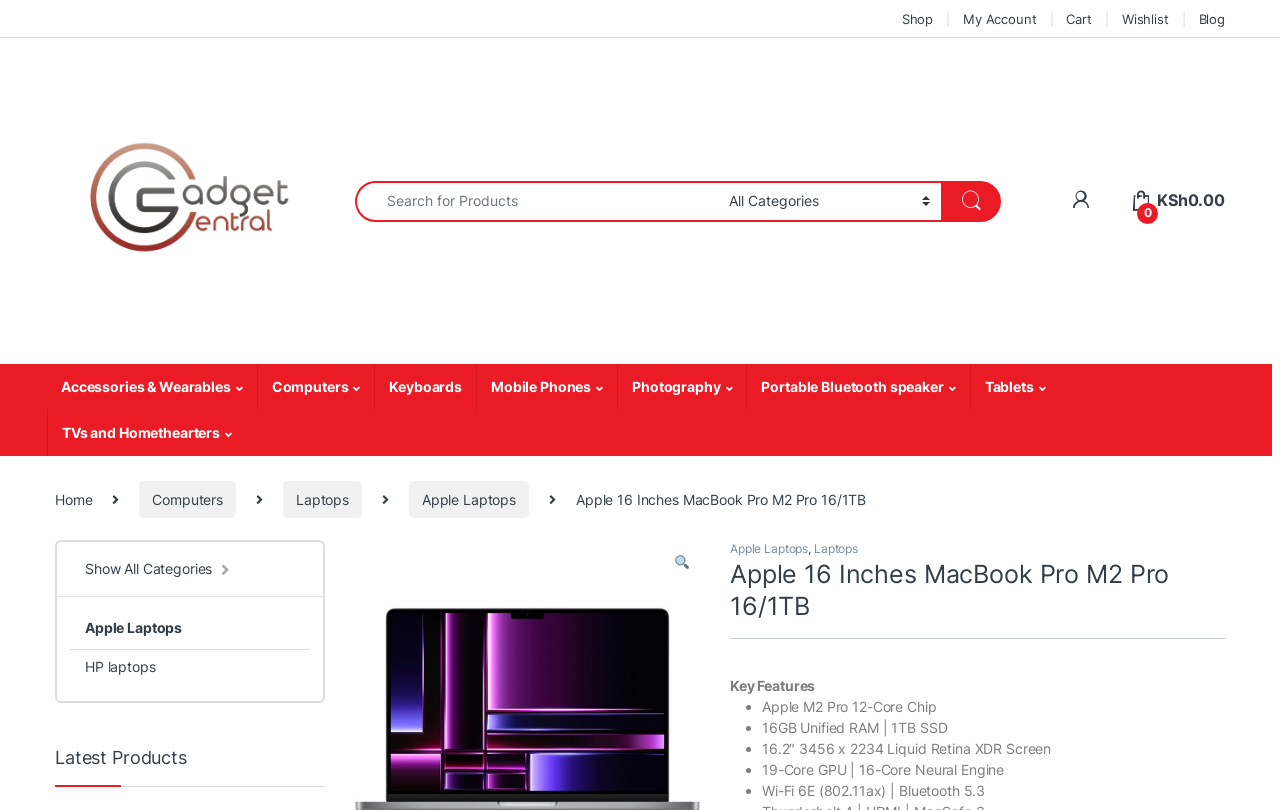From the webpage screenshot, predict the bounding box coordinates (top-left x, top-left y, bottom-right x, bottom-right y) for the UI element described here: name="s" placeholder="Search for Products"

[0.277, 0.223, 0.561, 0.274]